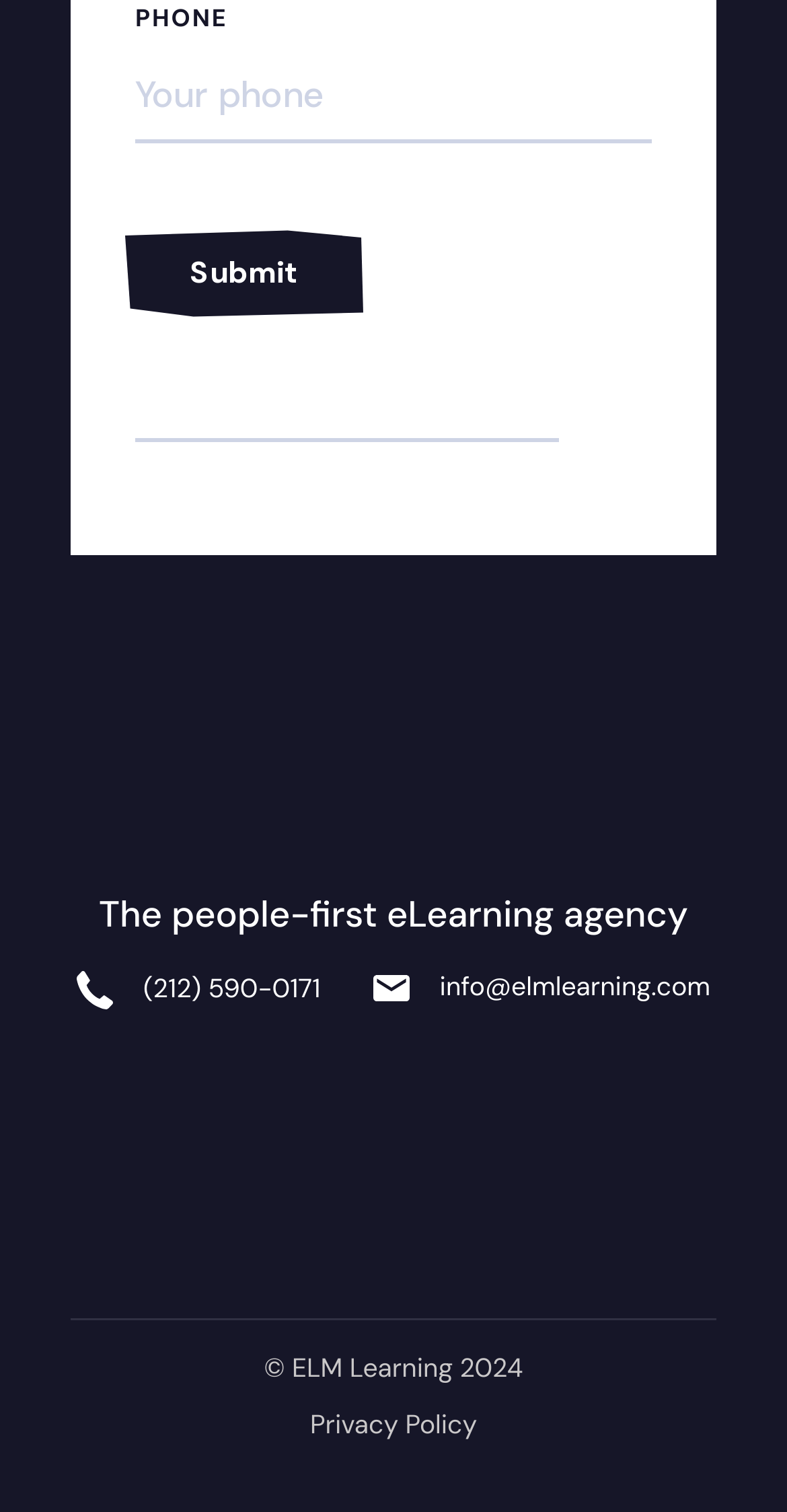Pinpoint the bounding box coordinates of the clickable area necessary to execute the following instruction: "Visit Facebook". The coordinates should be given as four float numbers between 0 and 1, namely [left, top, right, bottom].

[0.308, 0.698, 0.336, 0.722]